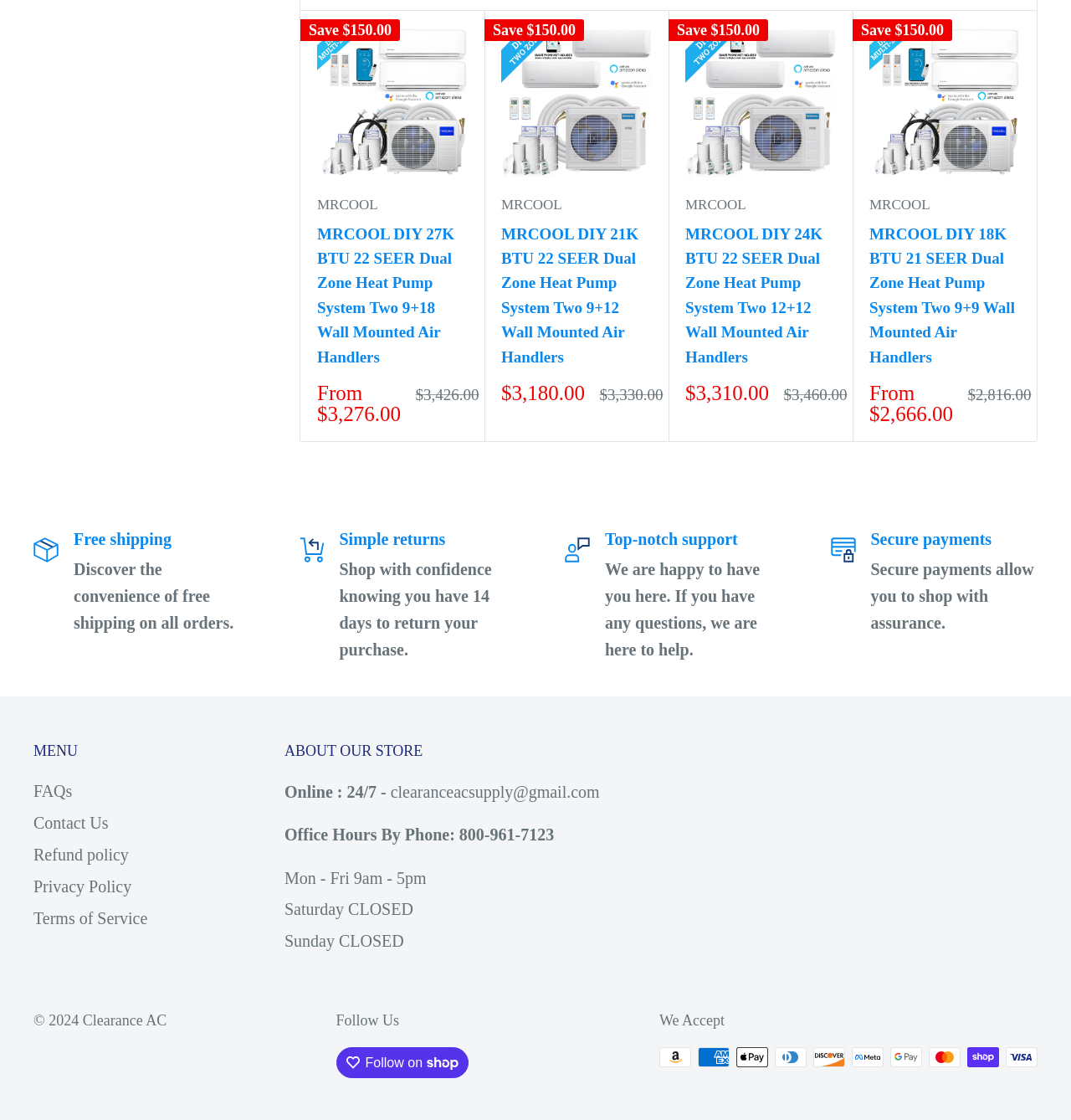Provide the bounding box coordinates for the area that should be clicked to complete the instruction: "Check 'Free shipping' details".

[0.069, 0.473, 0.16, 0.49]